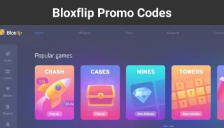How many games are showcased below the title?
Please ensure your answer is as detailed and informative as possible.

There are 4 games showcased below the title, namely 'CRASH', 'CASES', 'MINES', and 'TOWERS', each with its unique theme and mechanics highlighted with colorful graphics.